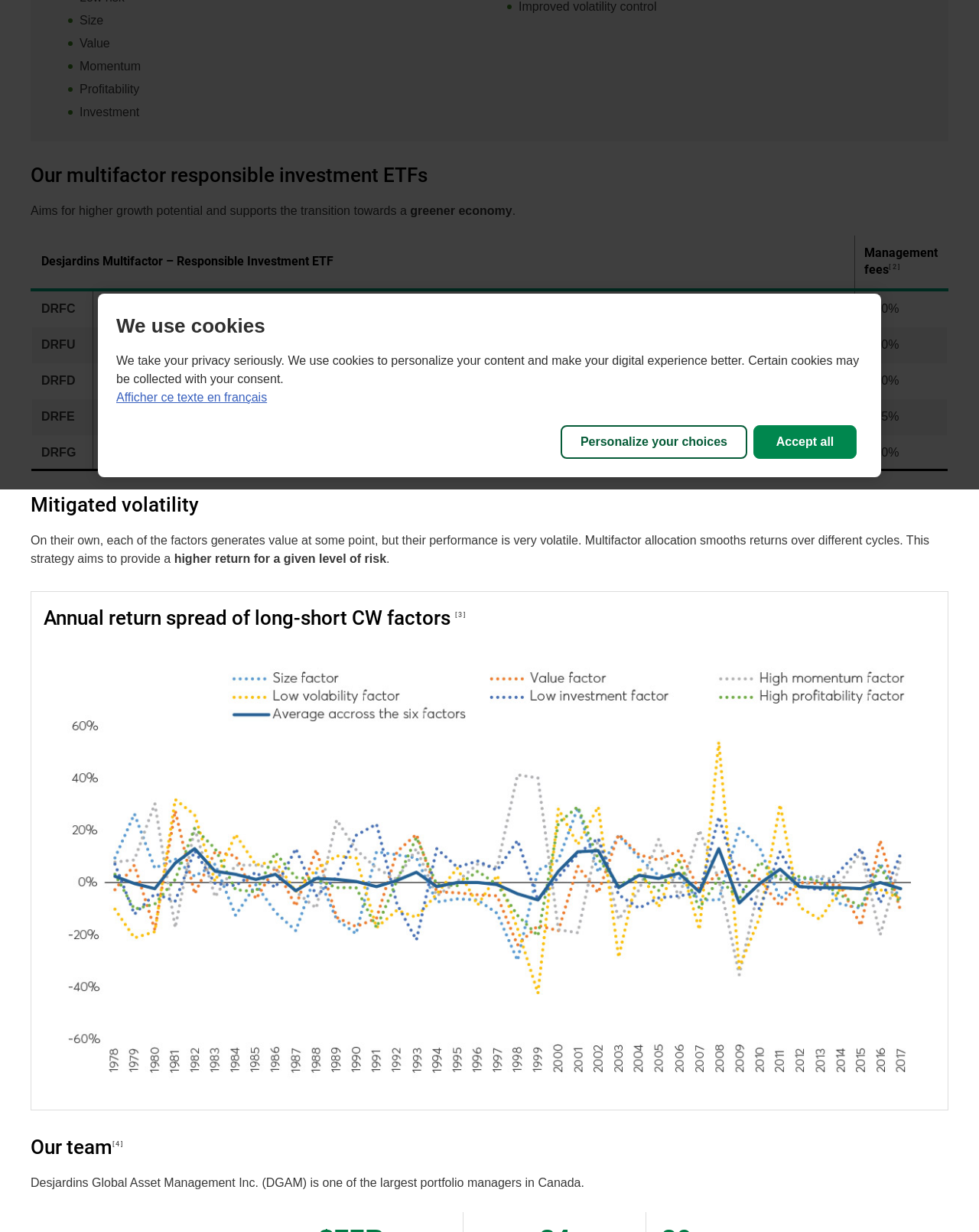Find the bounding box coordinates for the UI element whose description is: "Terms & Conditions". The coordinates should be four float numbers between 0 and 1, in the format [left, top, right, bottom].

None